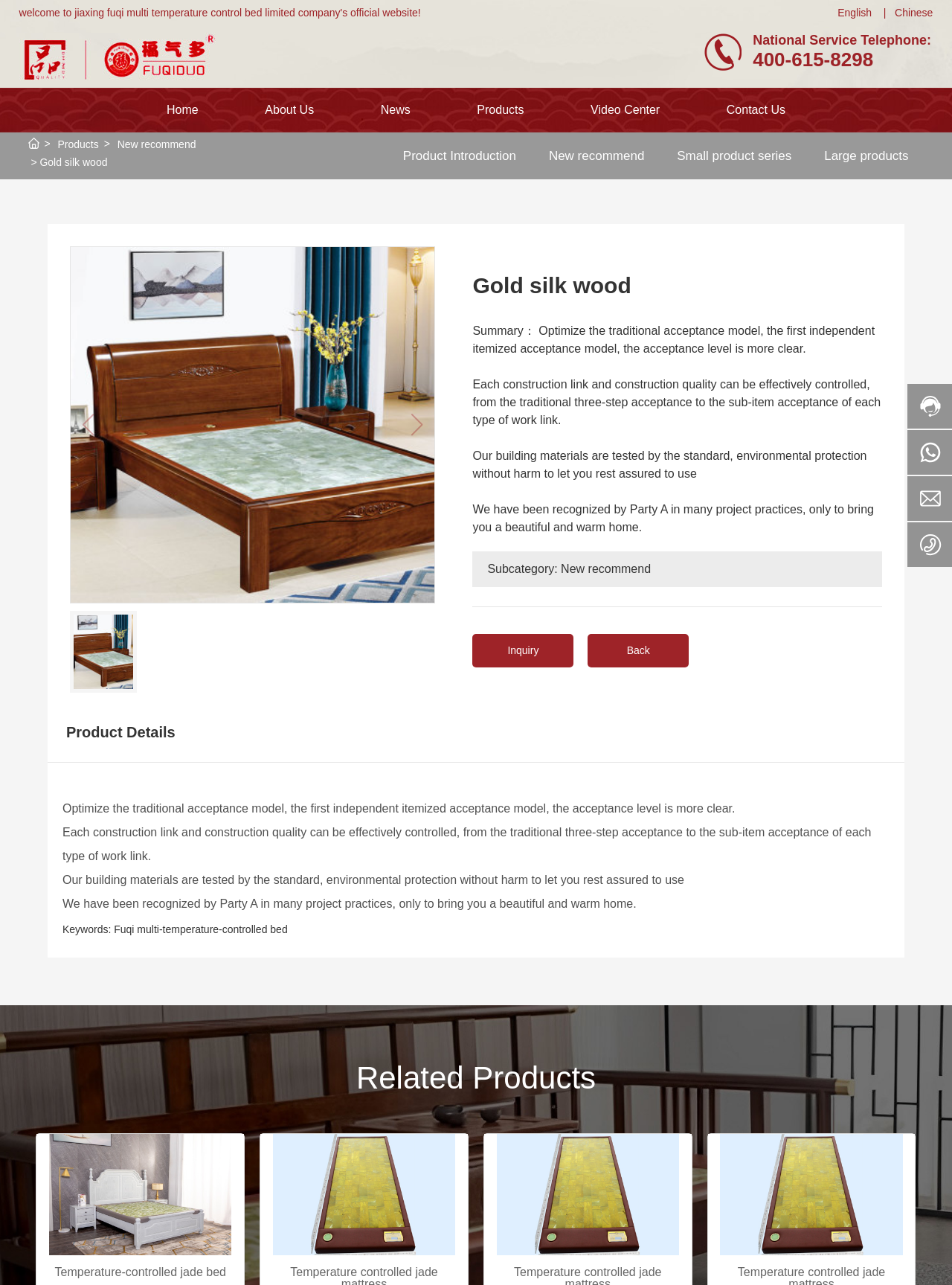What is the main product of the company?
Look at the image and provide a detailed response to the question.

I inferred the main product of the company by looking at the text 'Fuqi multi-temperature-controlled bed' which is located at the bottom of the webpage, and also by looking at the images of the products which are related to beds.